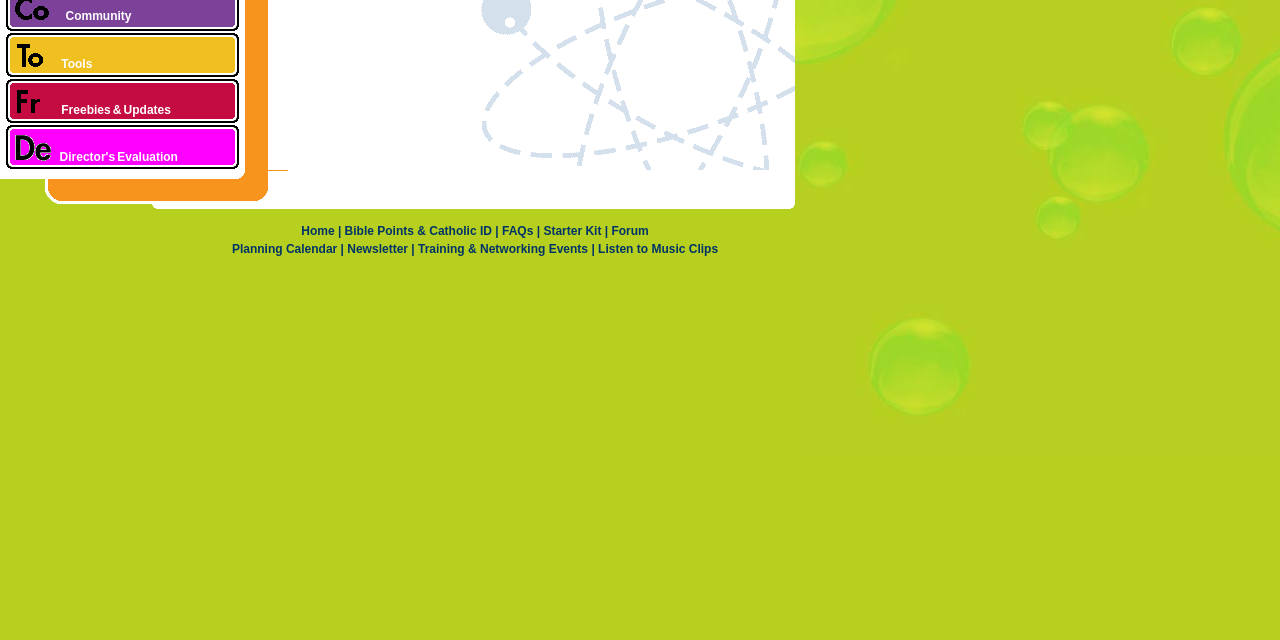Locate the bounding box of the UI element described in the following text: "Freebies & Updates".

[0.048, 0.161, 0.134, 0.183]